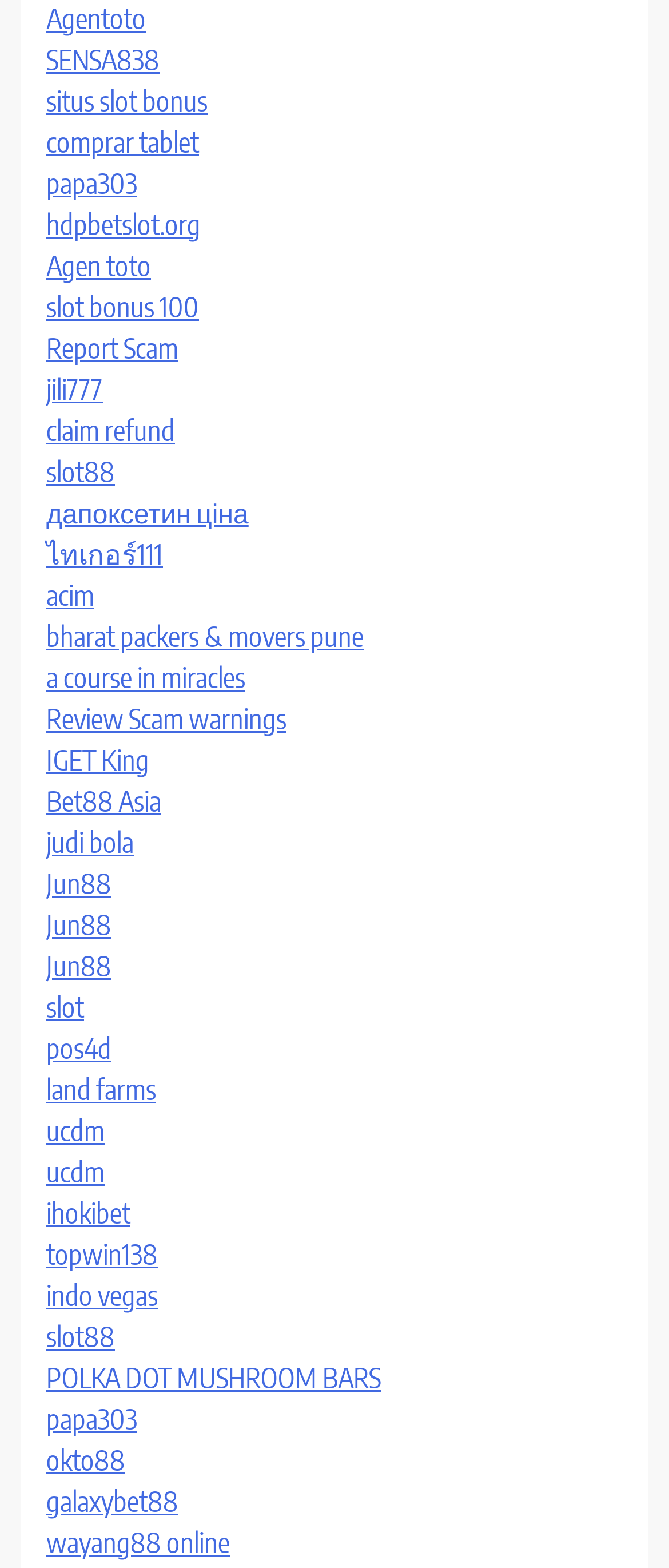Can you determine the bounding box coordinates of the area that needs to be clicked to fulfill the following instruction: "Click on Agentoto link"?

[0.069, 0.001, 0.218, 0.023]